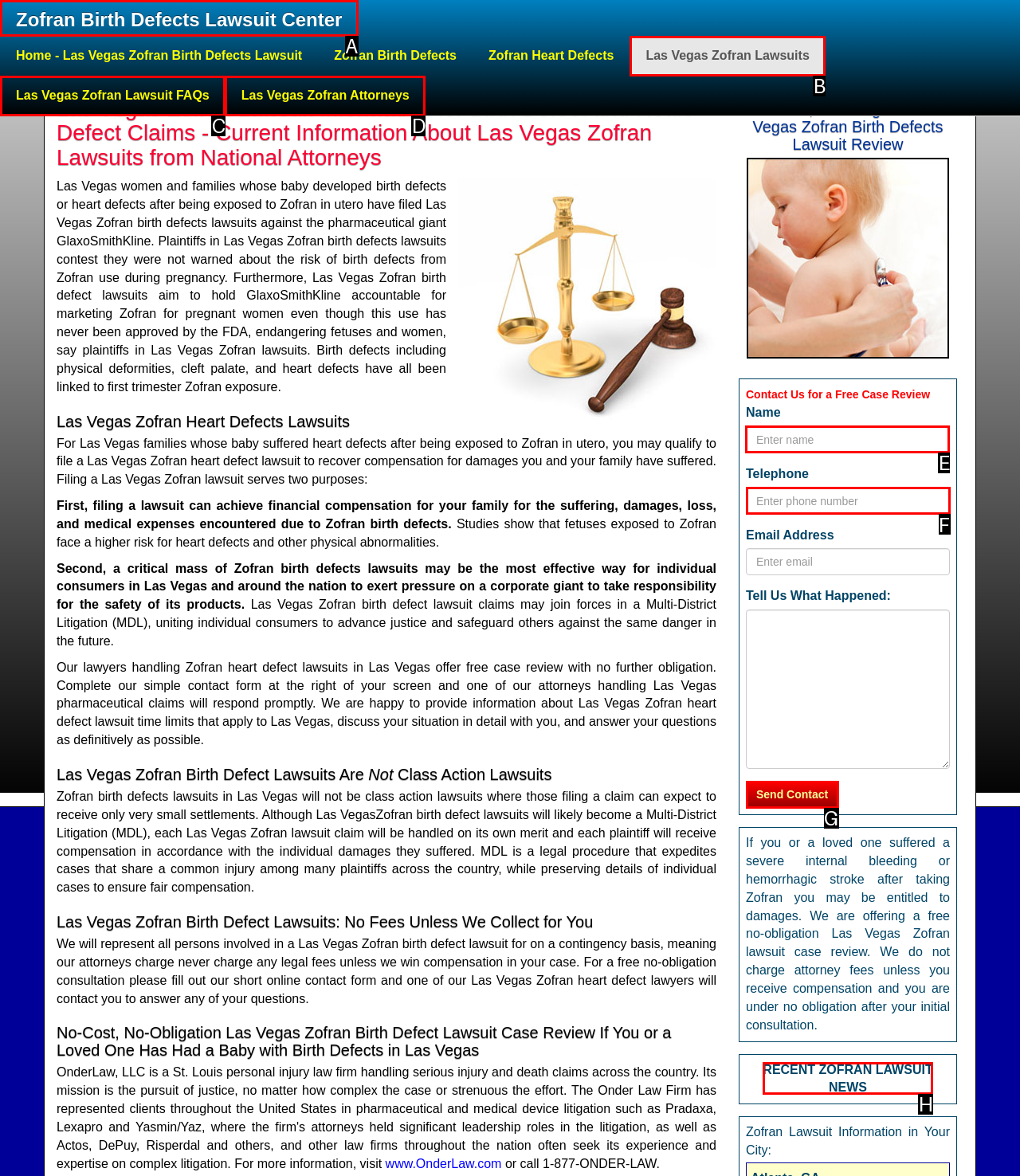From the given options, indicate the letter that corresponds to the action needed to complete this task: Fill in the 'Name' field. Respond with only the letter.

E